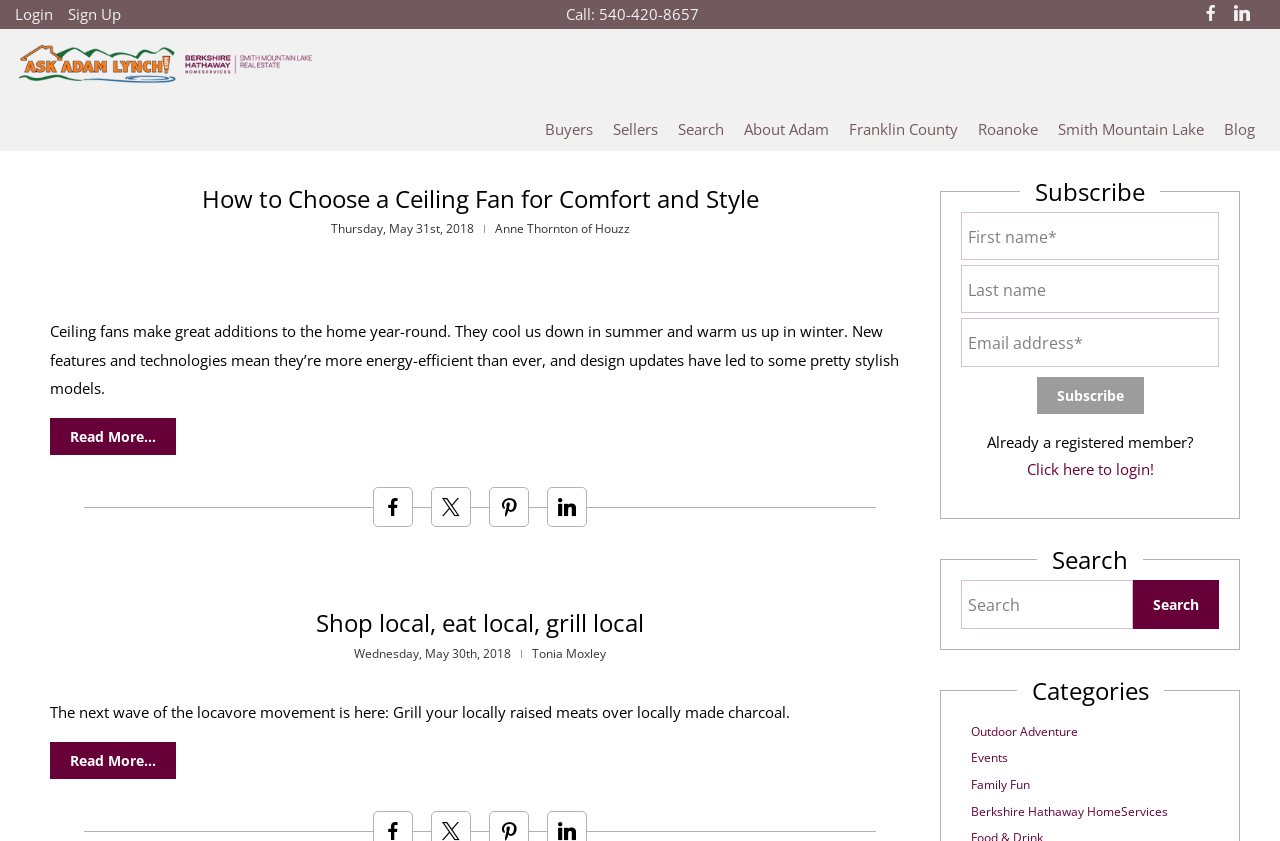Find the bounding box coordinates of the element to click in order to complete the given instruction: "Search for a home."

[0.522, 0.128, 0.573, 0.179]